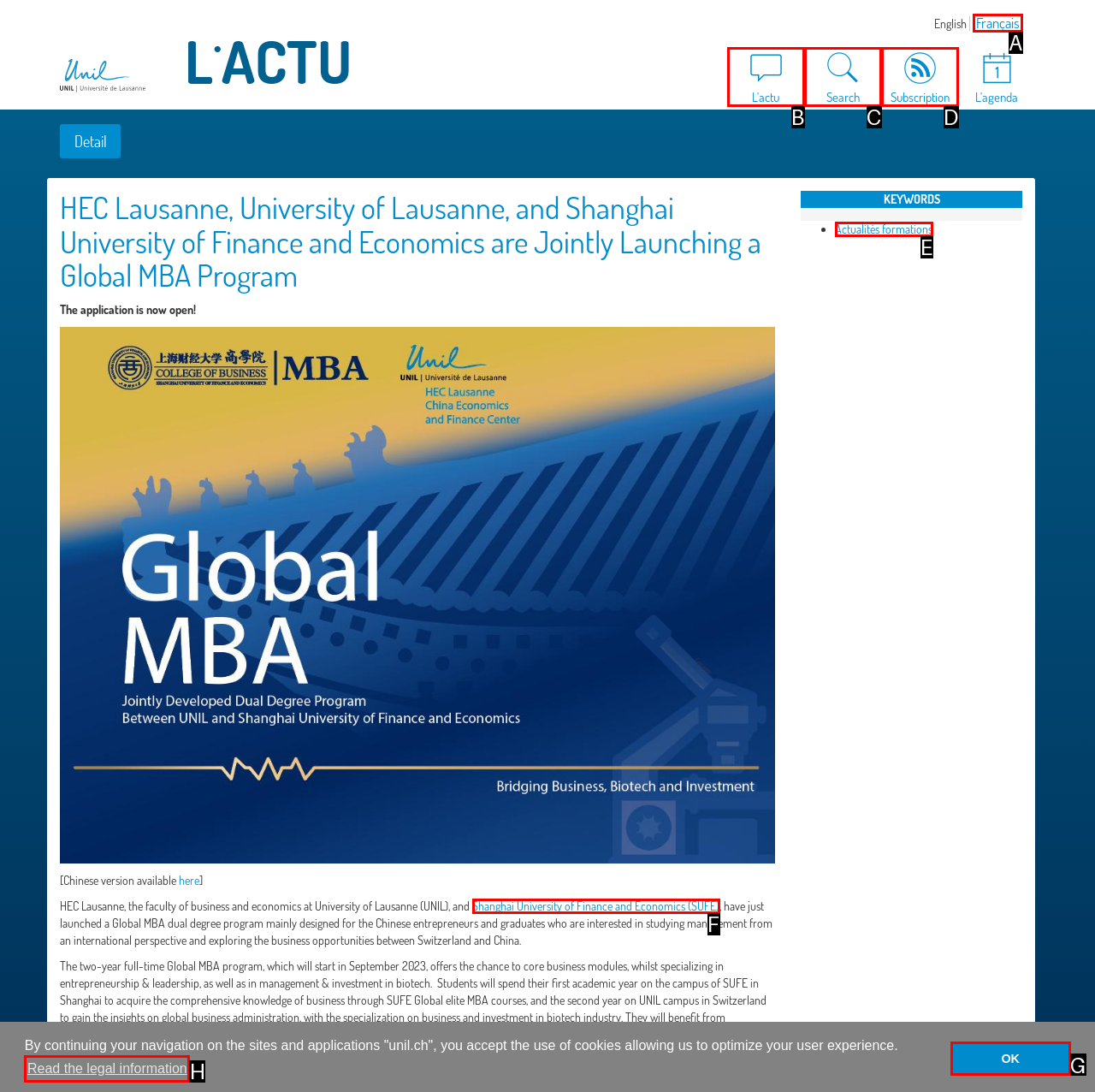Given the description: OK, identify the matching HTML element. Provide the letter of the correct option.

G